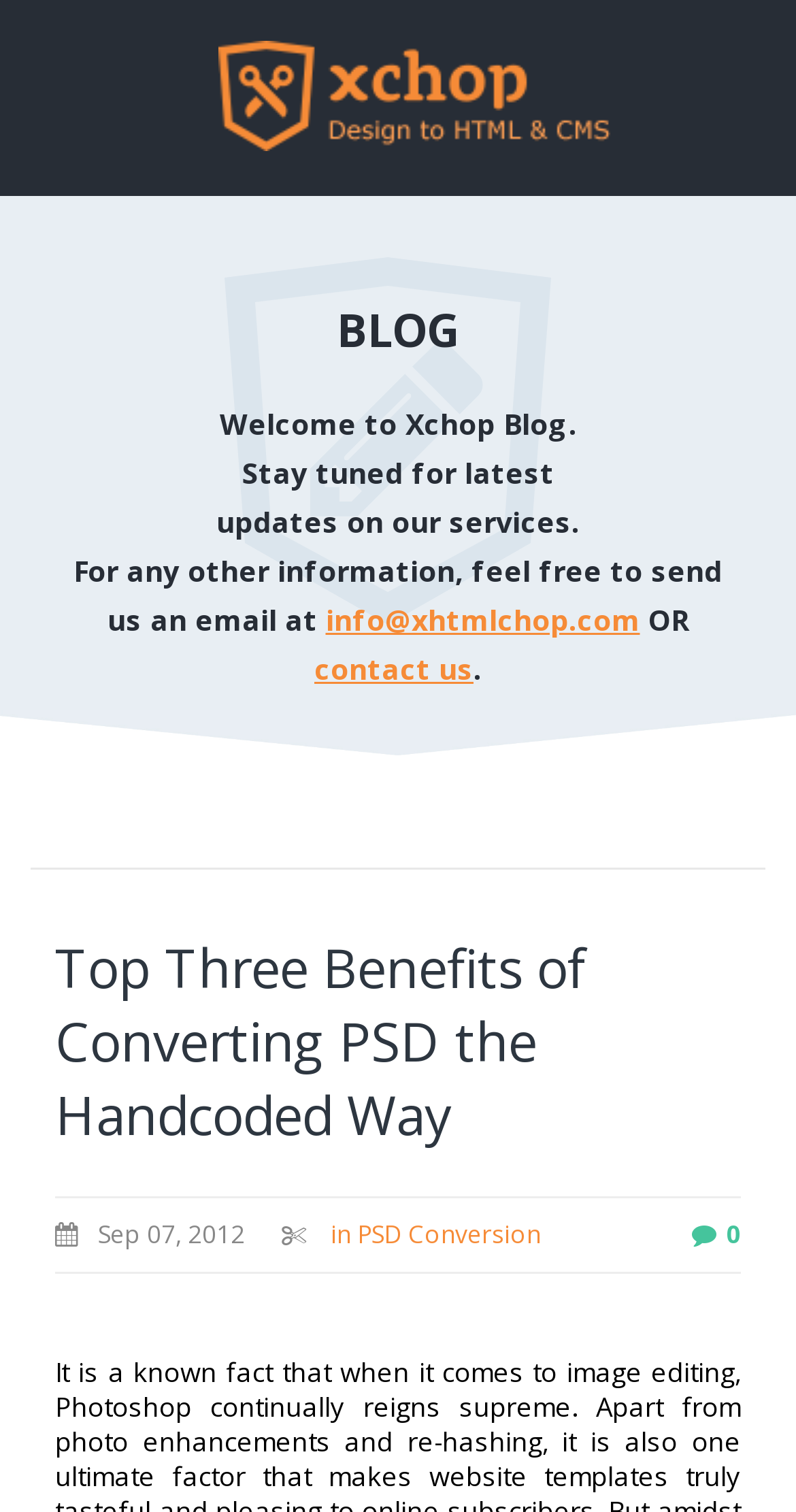Answer the following query with a single word or phrase:
How can I contact the website owner?

Email or contact us